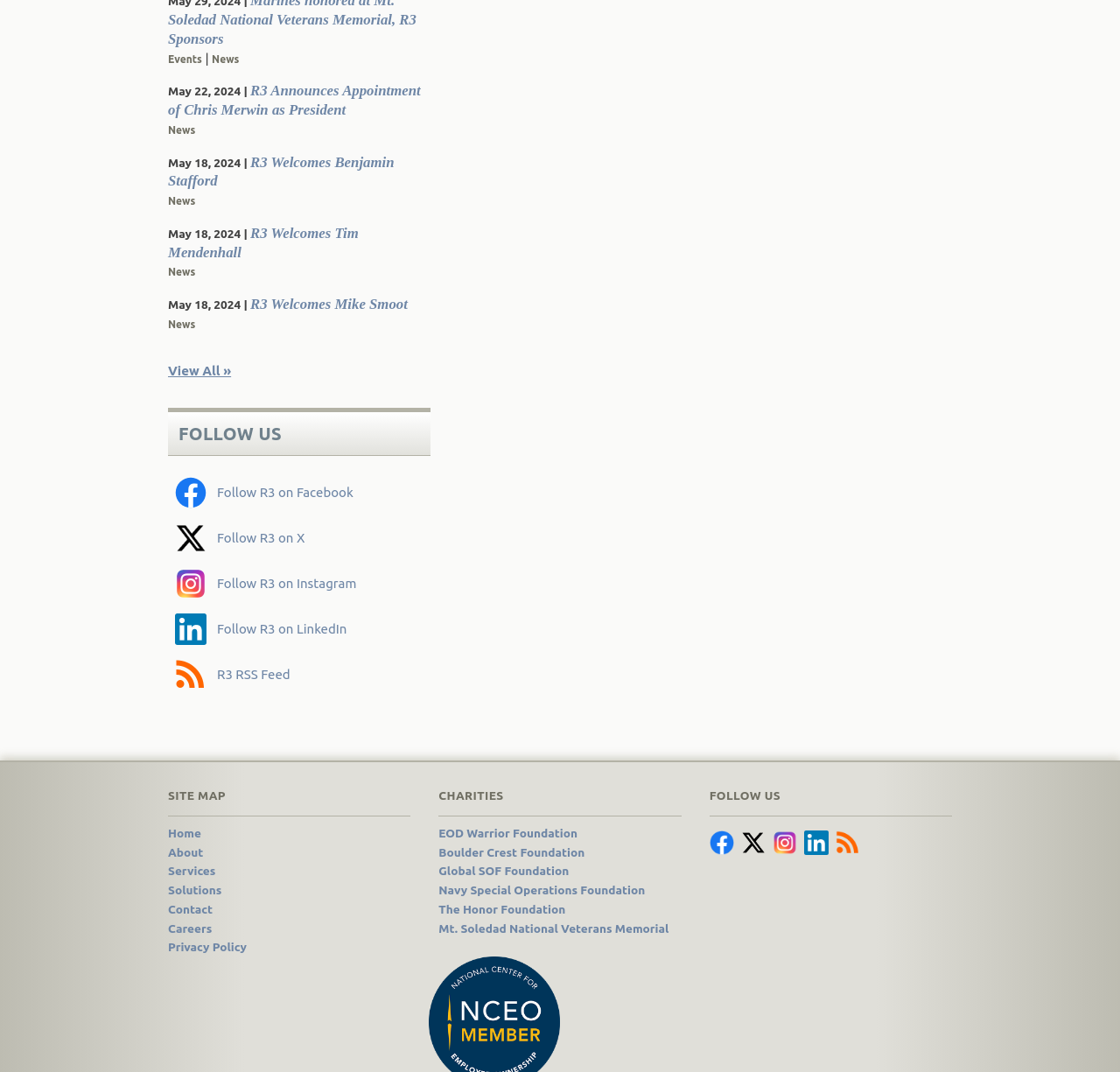What is the name of the charity listed first? Based on the image, give a response in one word or a short phrase.

EOD Warrior Foundation